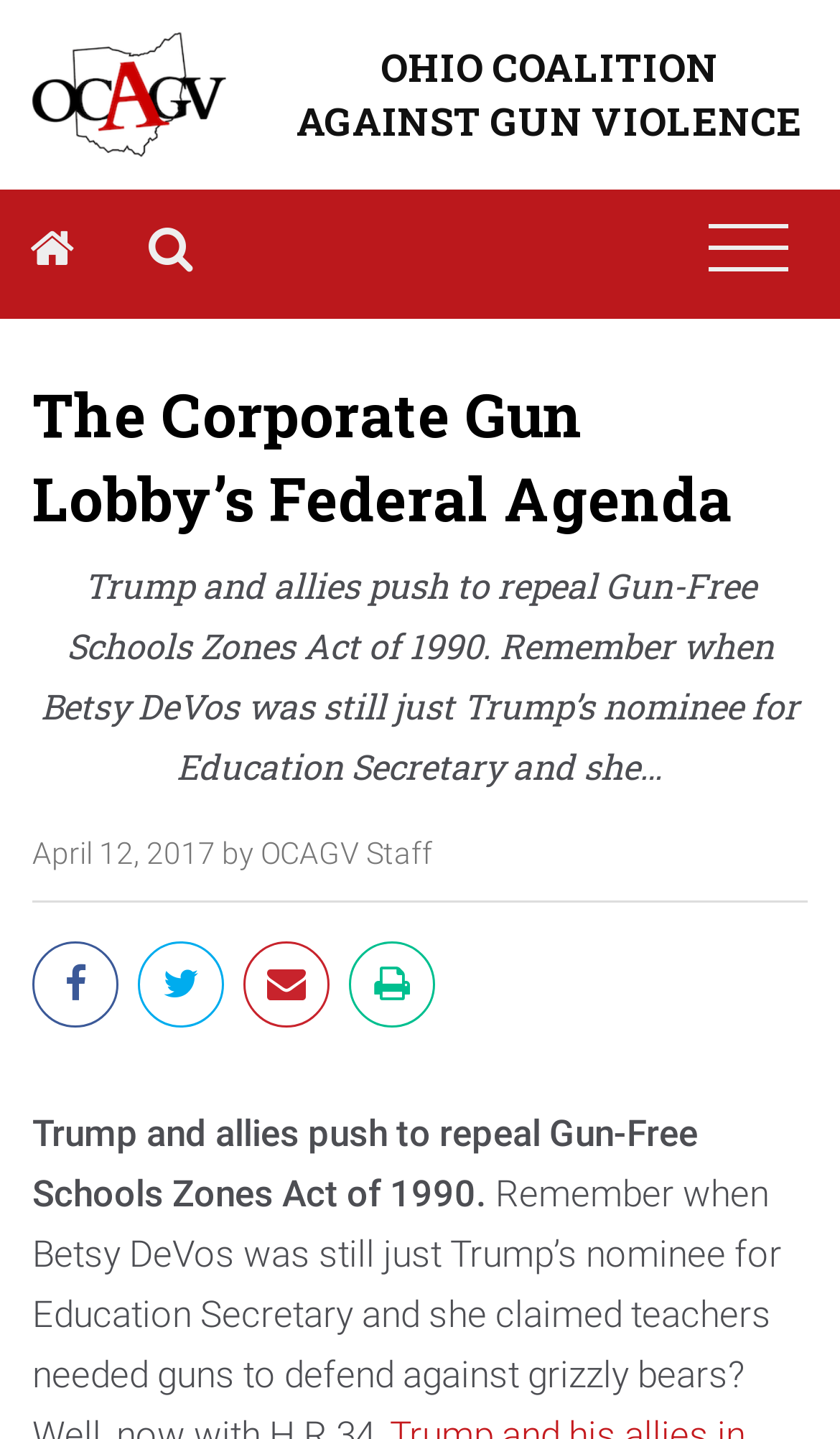Please find the bounding box for the UI component described as follows: "aria-label="Toggle navigation"".

[0.818, 0.136, 0.964, 0.208]